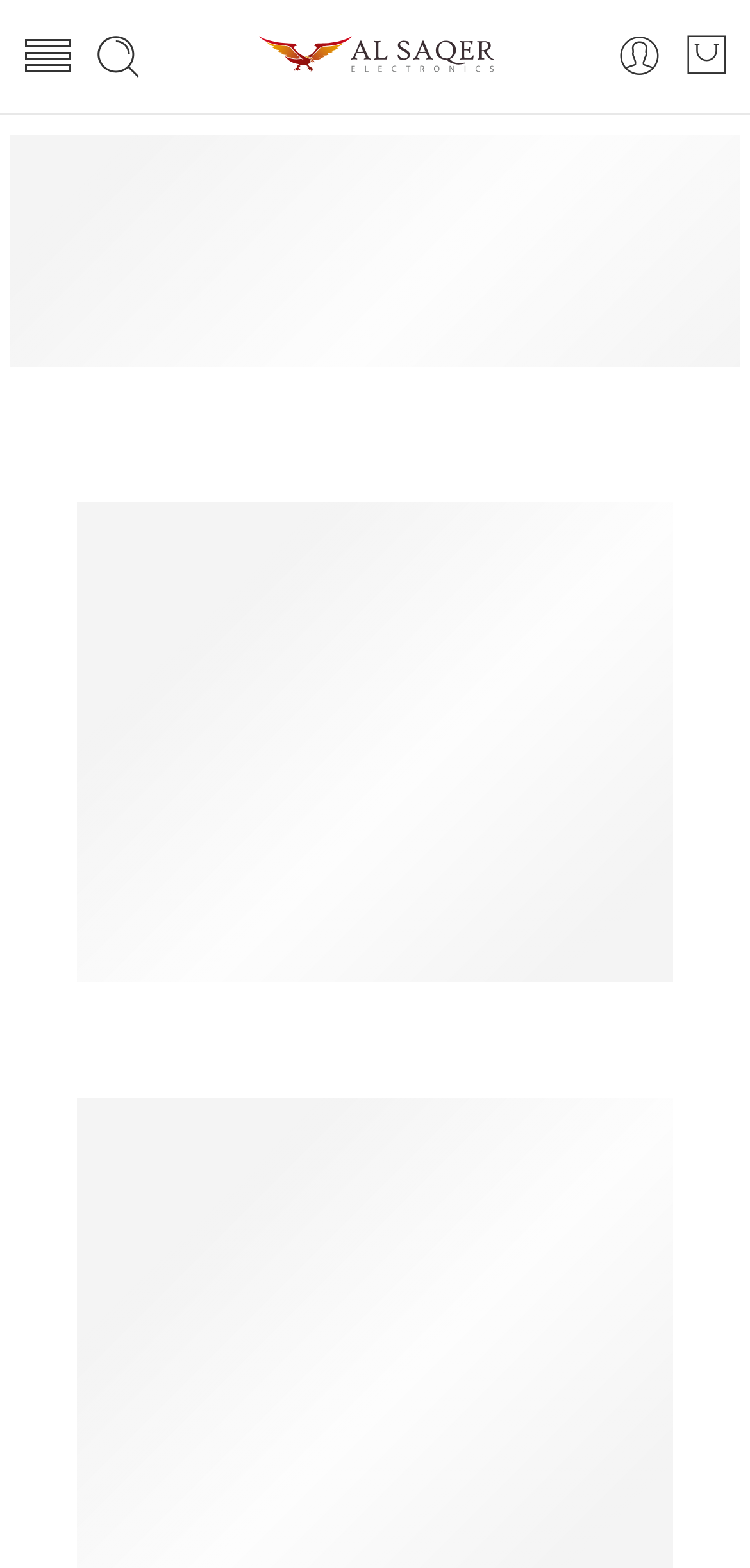Use a single word or phrase to answer this question: 
What is the theme of the webpage?

Apple products